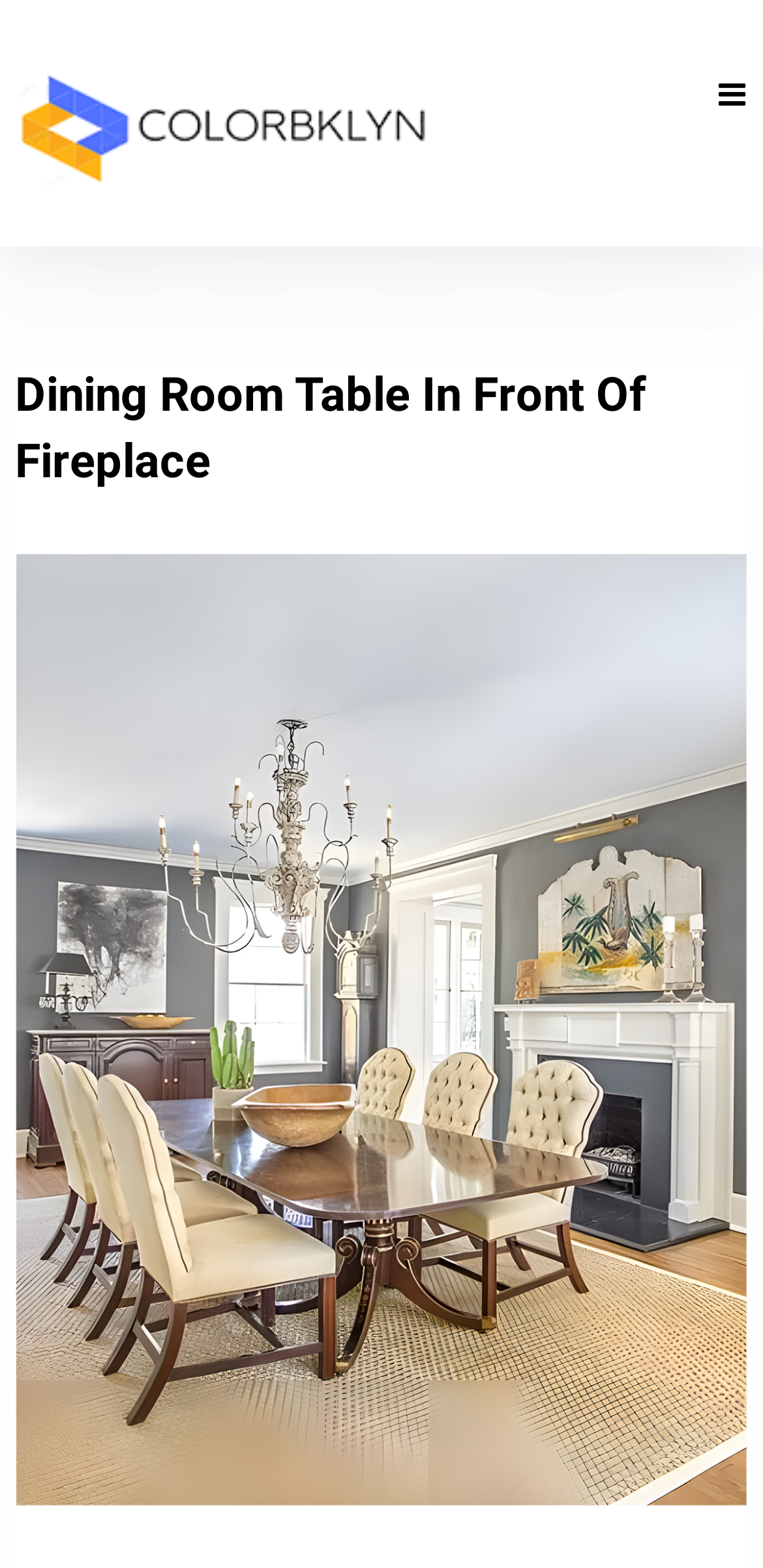Use a single word or phrase to respond to the question:
What is the website's name?

Colorbklyn.com